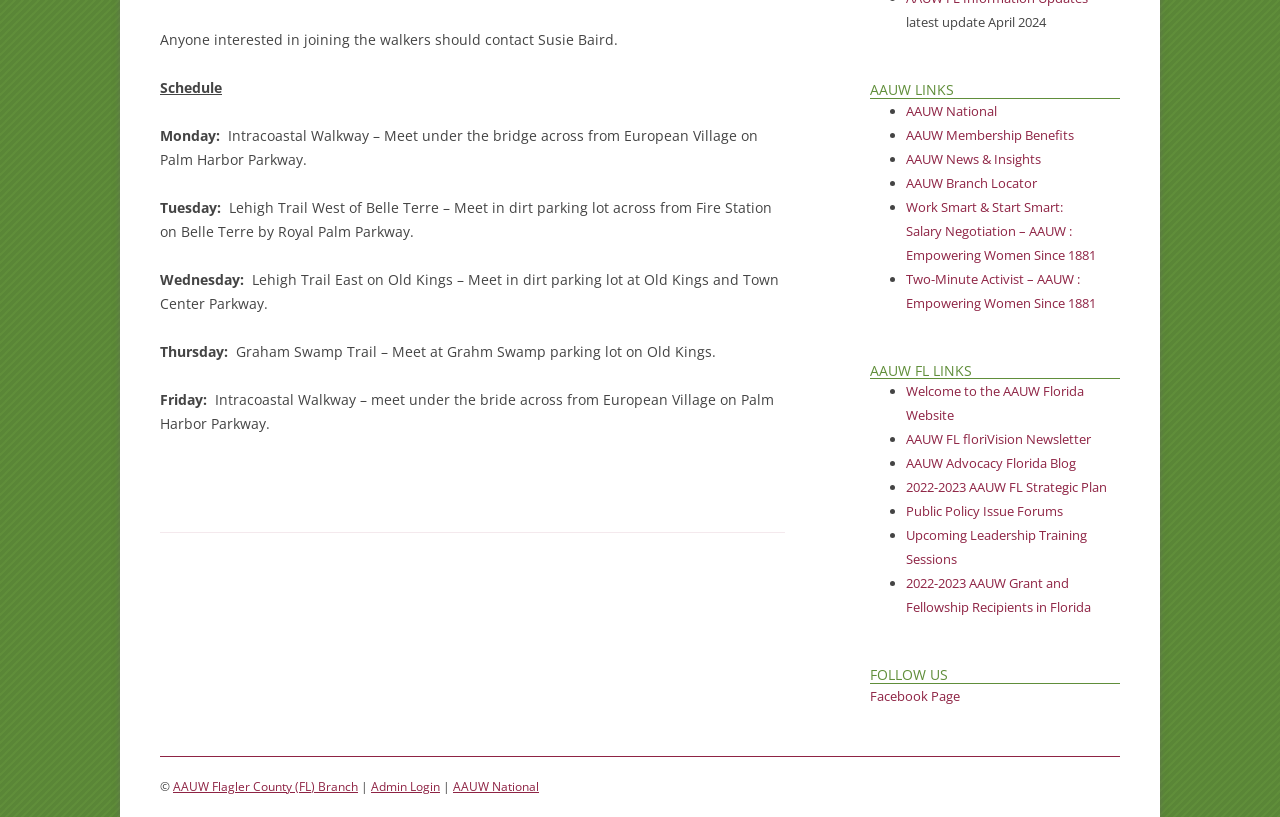Determine the bounding box coordinates of the UI element that matches the following description: "AAUW Flagler County (FL) Branch". The coordinates should be four float numbers between 0 and 1 in the format [left, top, right, bottom].

[0.135, 0.952, 0.28, 0.973]